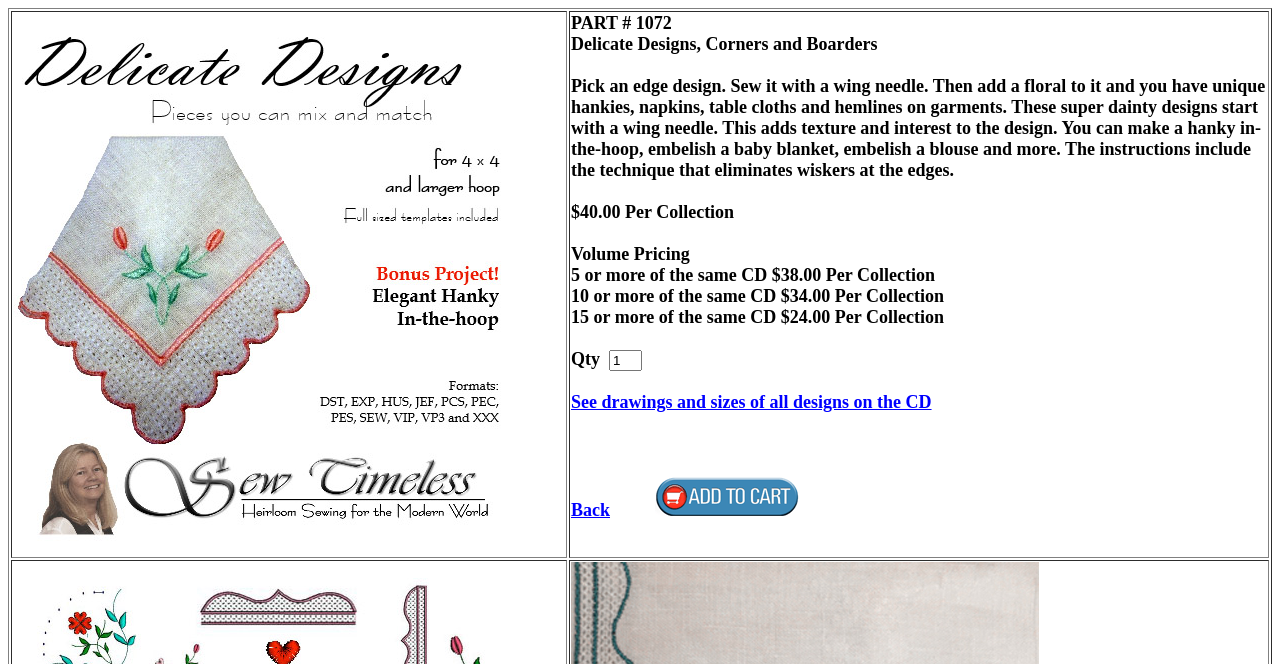Refer to the image and offer a detailed explanation in response to the question: What is the product name?

Based on the product description, I can see that the product name is 'Delicate Designs, Corners and Boarders' which is mentioned in the gridcell element.